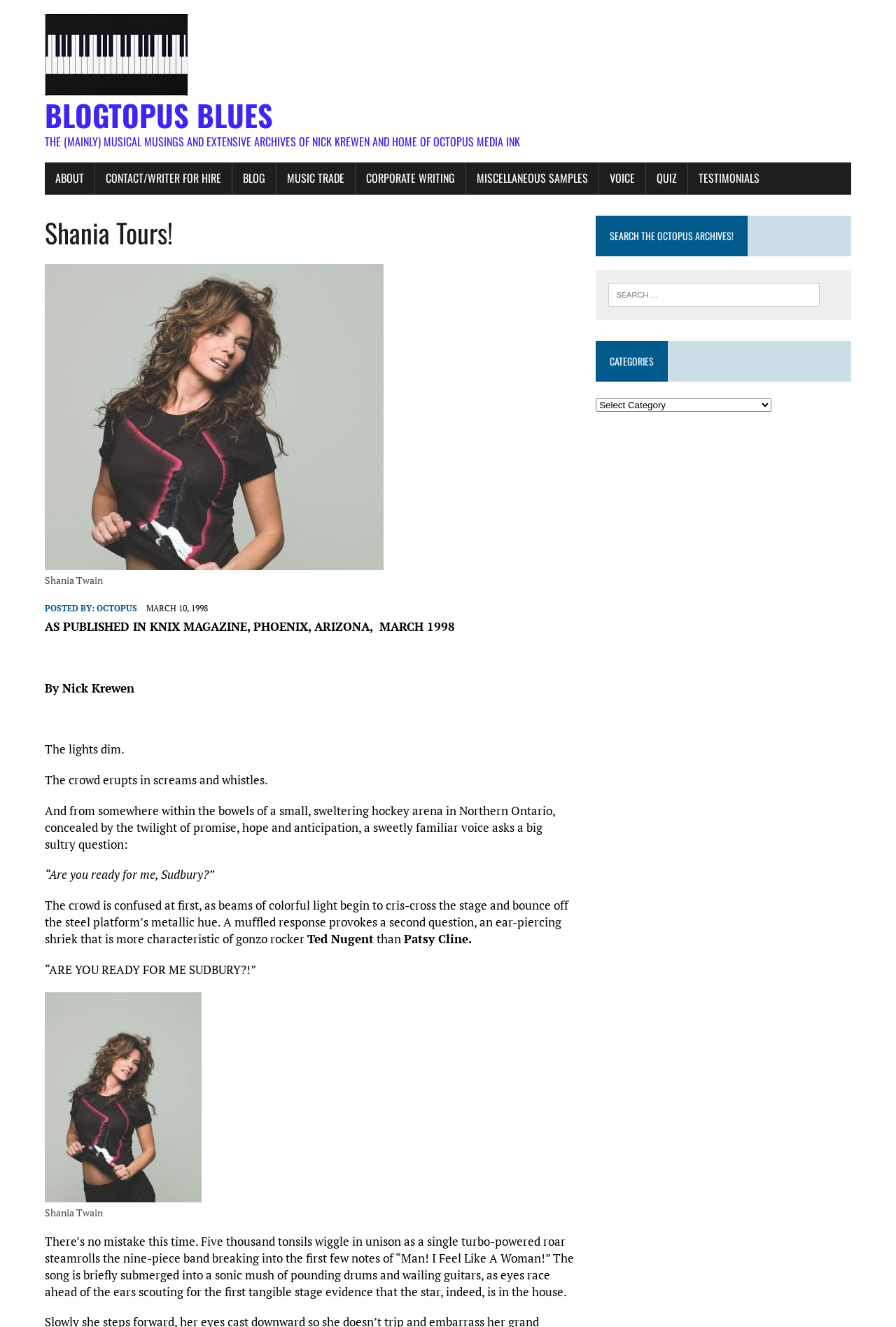Refer to the image and answer the question with as much detail as possible: What is the name of the blog?

The name of the blog can be found in the heading element at the top of the webpage, which reads 'BLOGTOPUS BLUES'. This is also the text of the link element with the ID '14'.